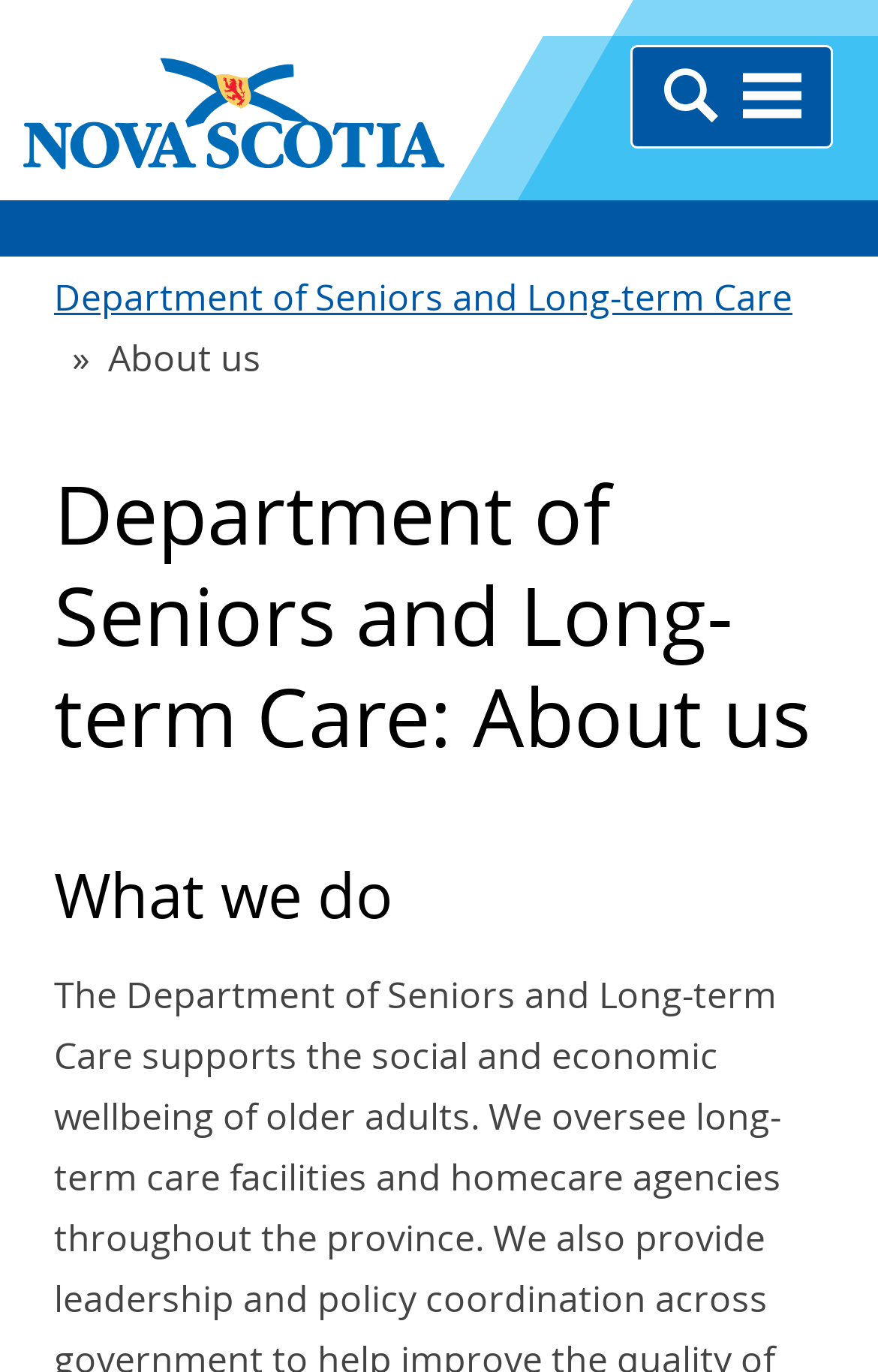What is the text of the webpage's headline?

Department of Seniors and Long-term Care: About us